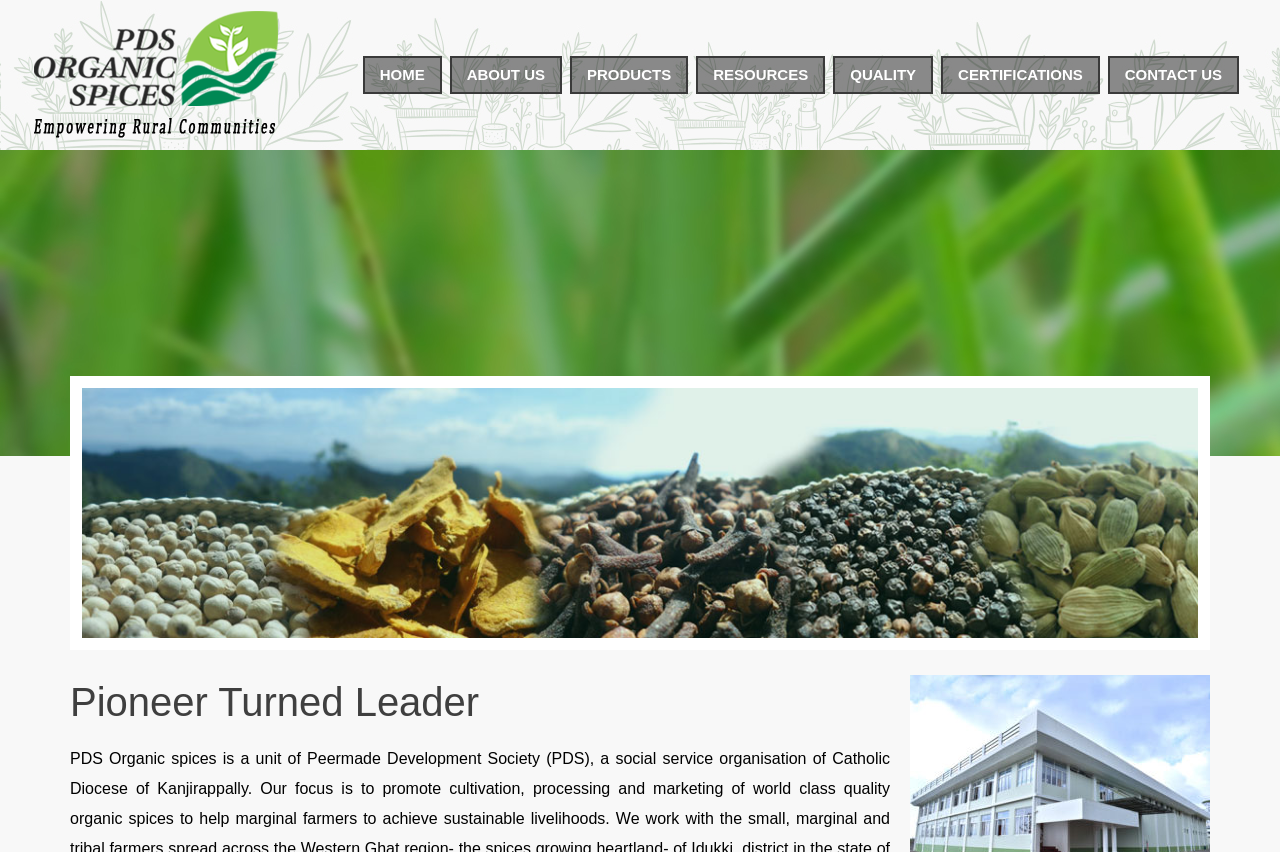Determine the main text heading of the webpage and provide its content.

Pioneer Turned Leader